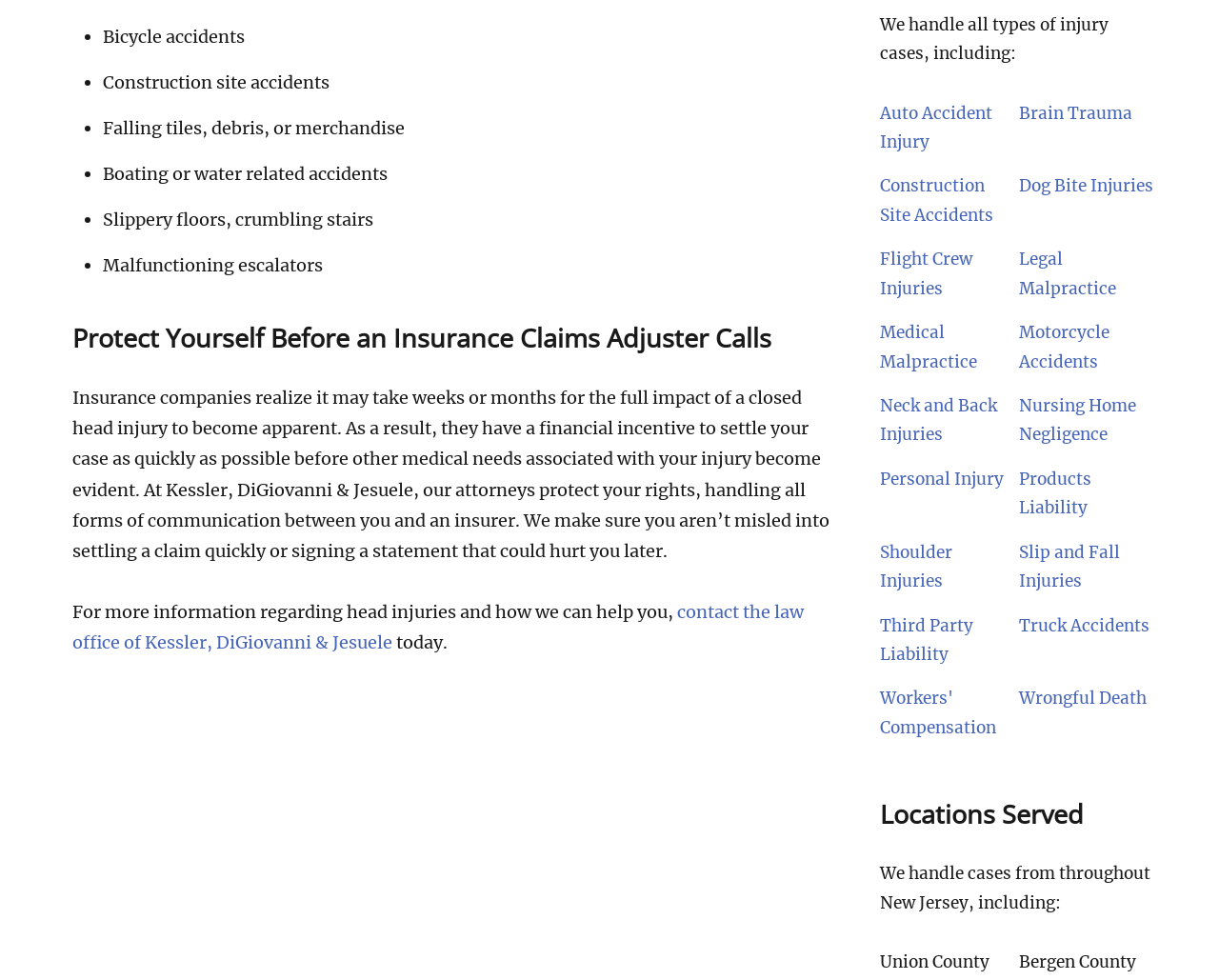Find the bounding box coordinates of the clickable area that will achieve the following instruction: "Learn more about 'Brain Trauma'".

[0.836, 0.105, 0.929, 0.126]